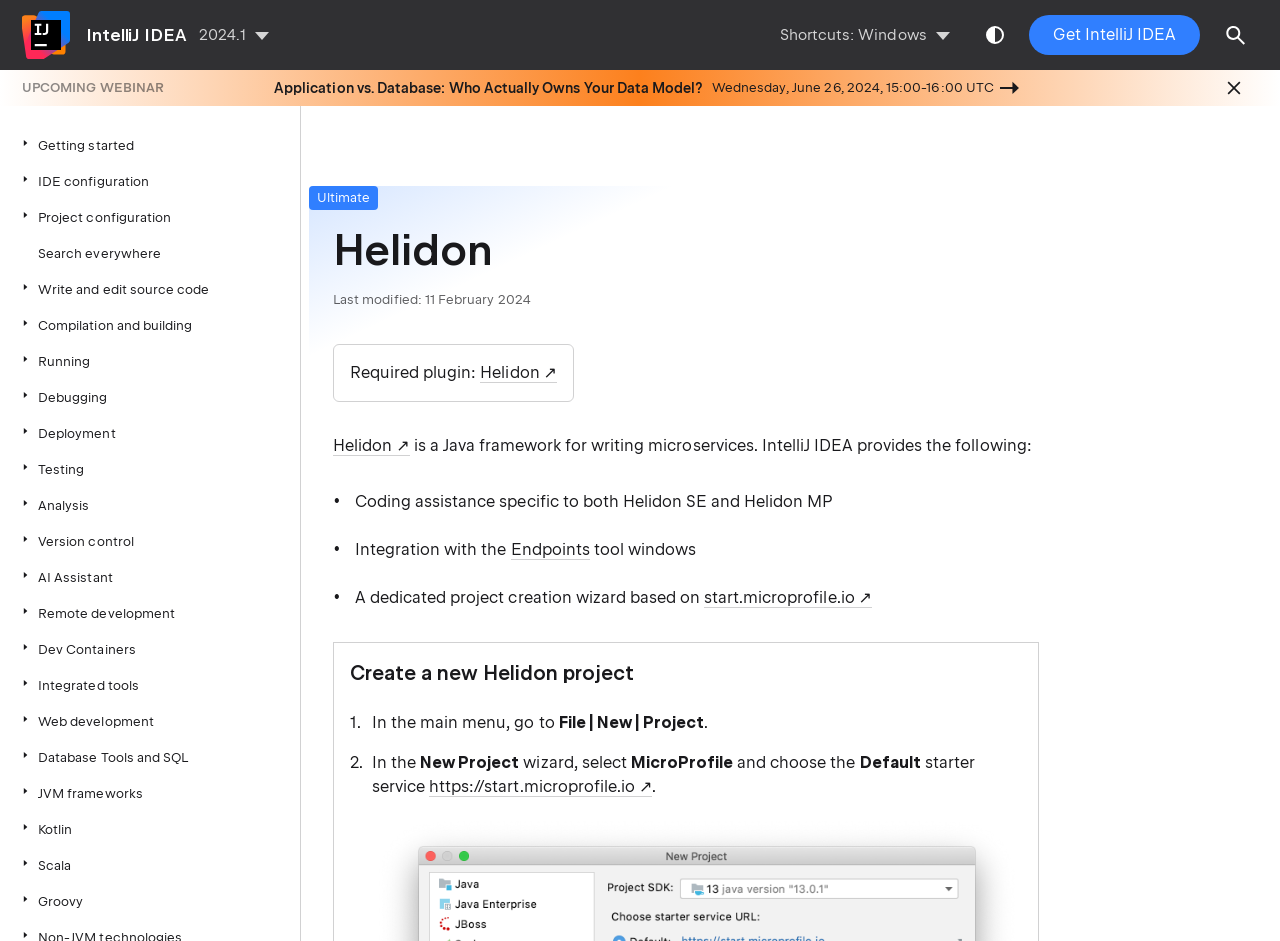What is the purpose of the Helidon framework?
Using the information from the image, give a concise answer in one word or a short phrase.

Writing microservices